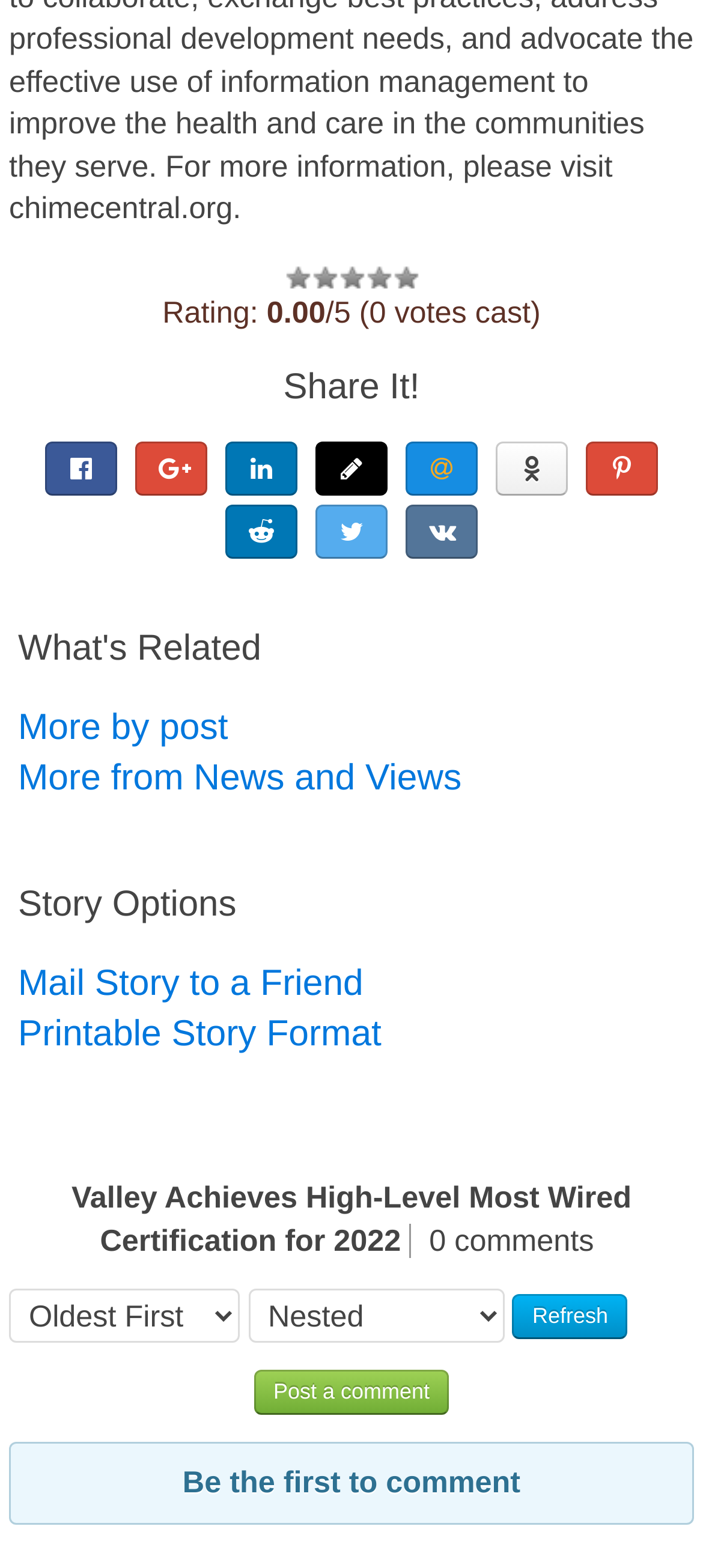Identify the bounding box coordinates of the region I need to click to complete this instruction: "Share on social media".

[0.064, 0.282, 0.167, 0.316]